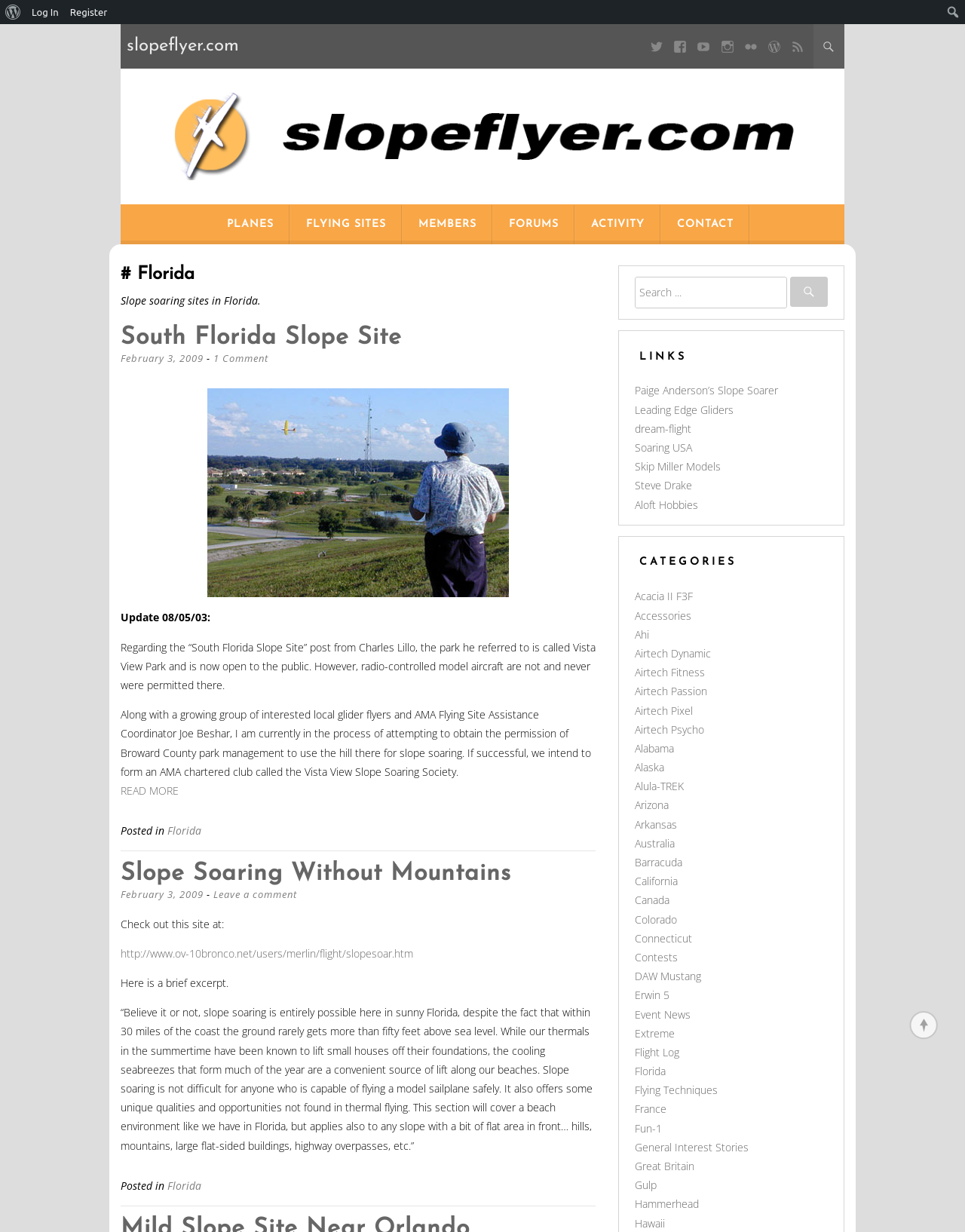What is the website about?
Refer to the image and provide a concise answer in one word or phrase.

Slope soaring sites in Florida